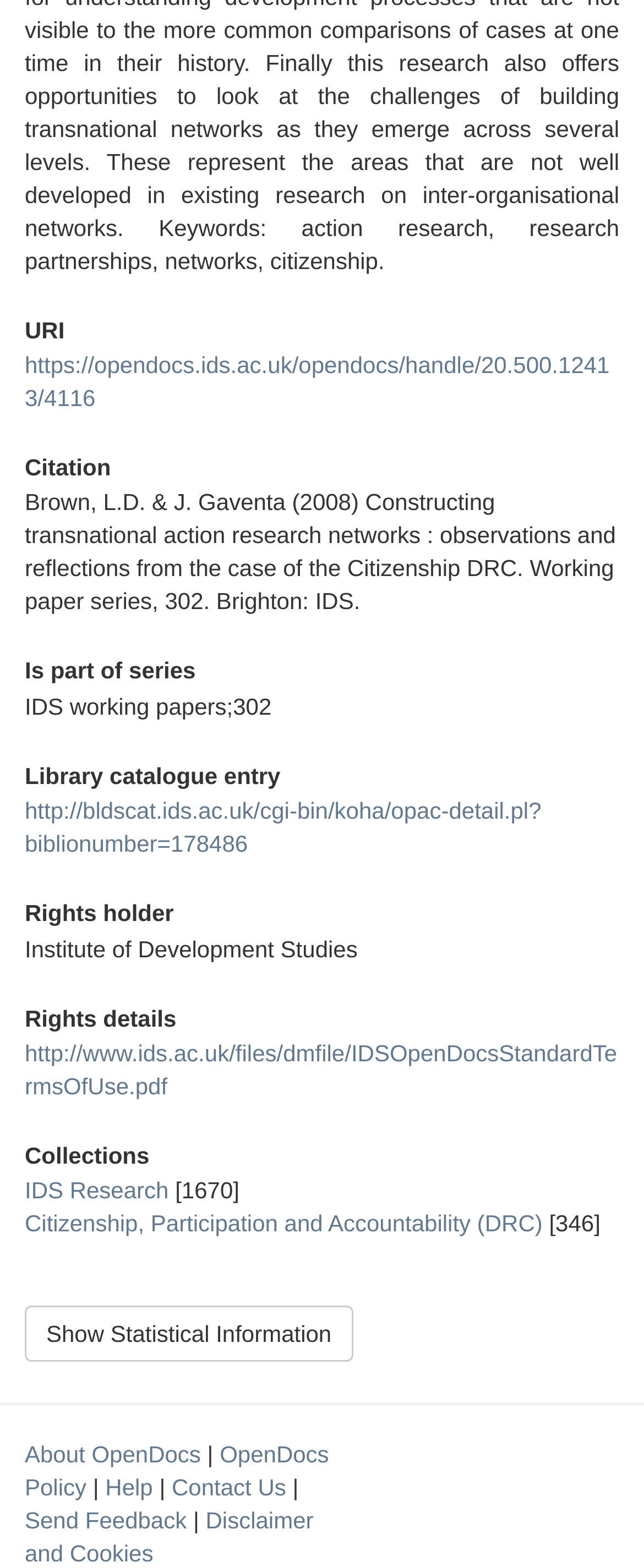Please identify the bounding box coordinates of the element on the webpage that should be clicked to follow this instruction: "Read the rights details". The bounding box coordinates should be given as four float numbers between 0 and 1, formatted as [left, top, right, bottom].

[0.038, 0.663, 0.958, 0.701]